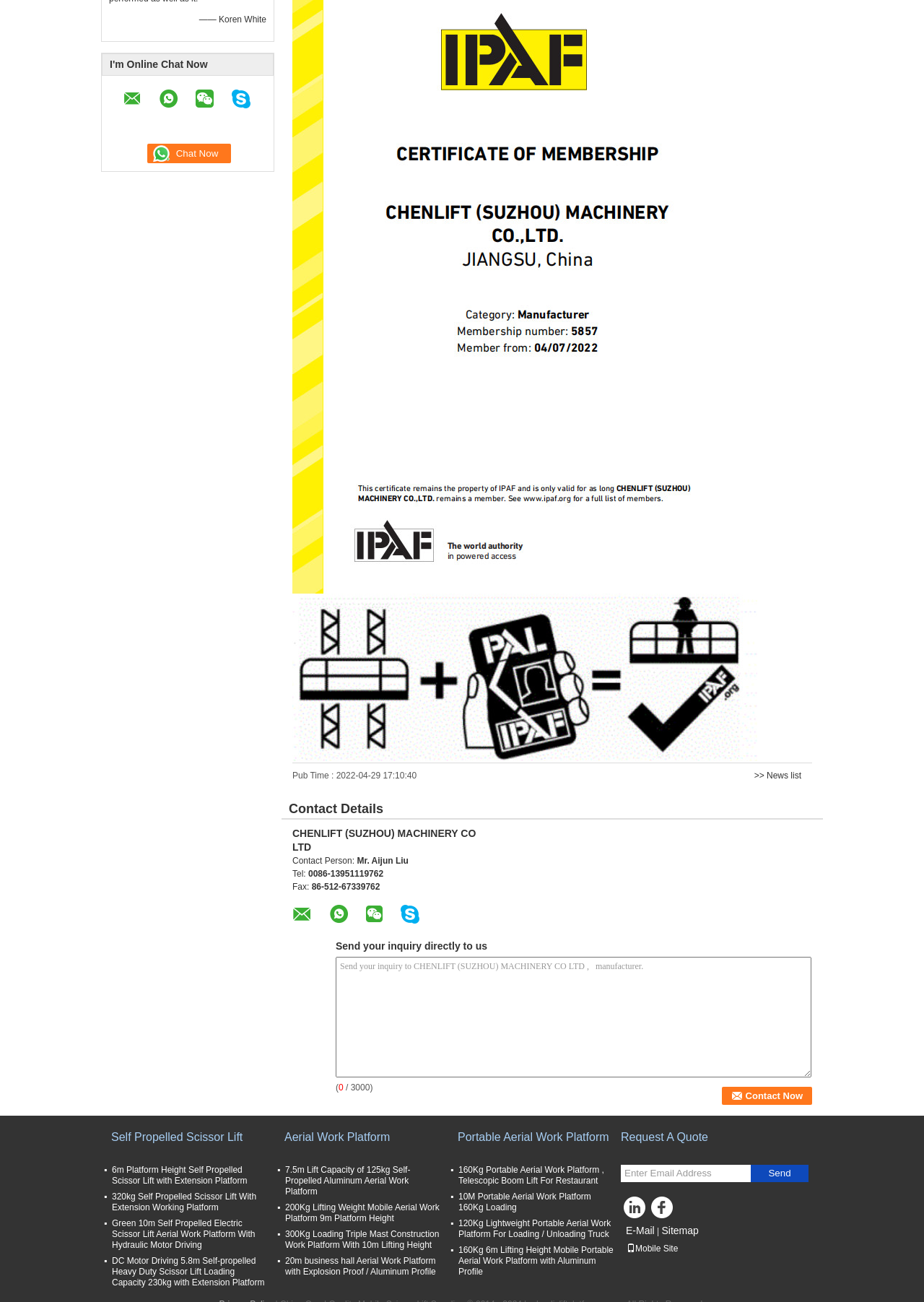Please locate the bounding box coordinates of the element that should be clicked to achieve the given instruction: "Request a quote".

[0.672, 0.868, 0.766, 0.89]